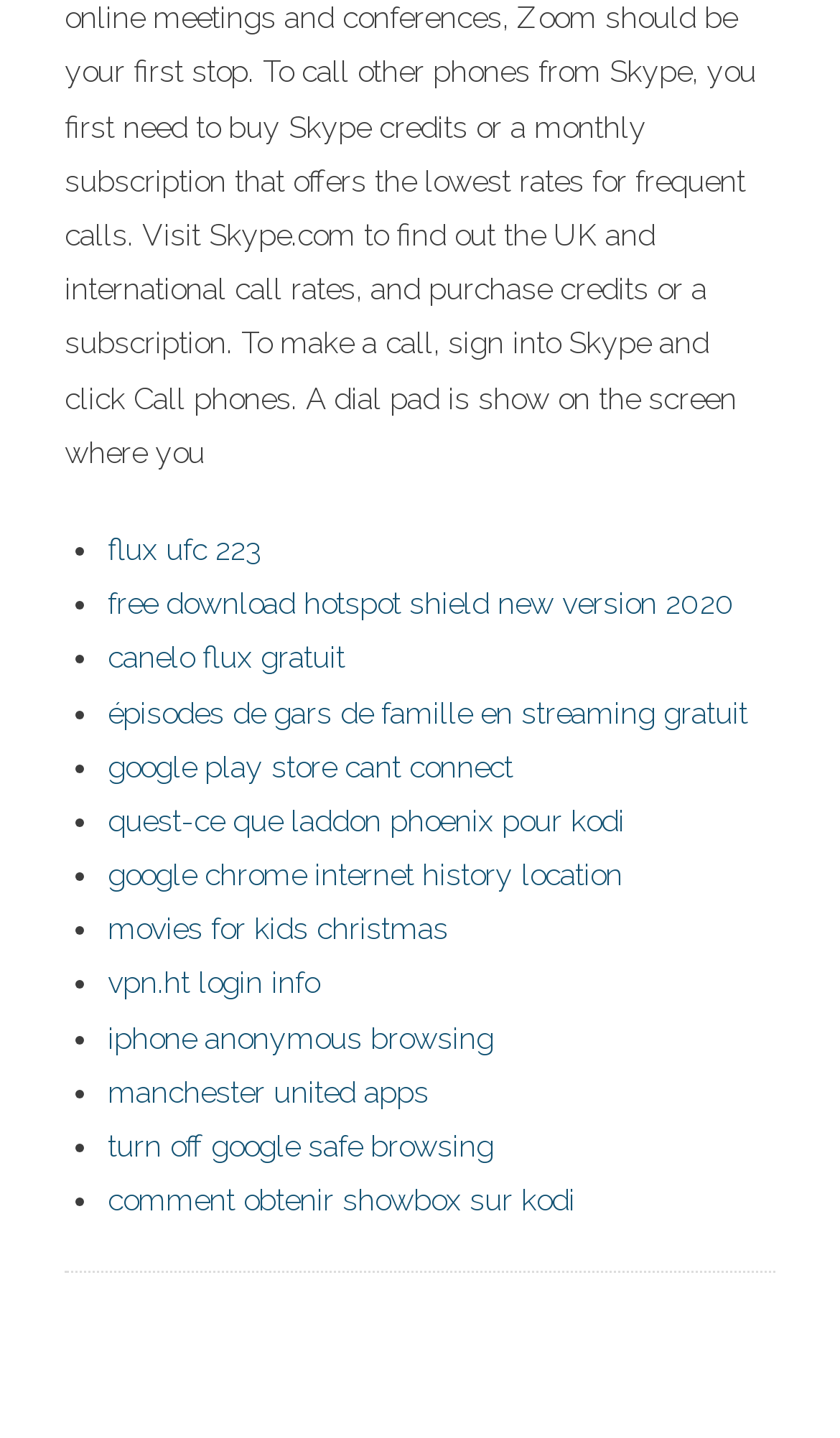Please reply to the following question using a single word or phrase: 
Are there any links related to sports?

Yes